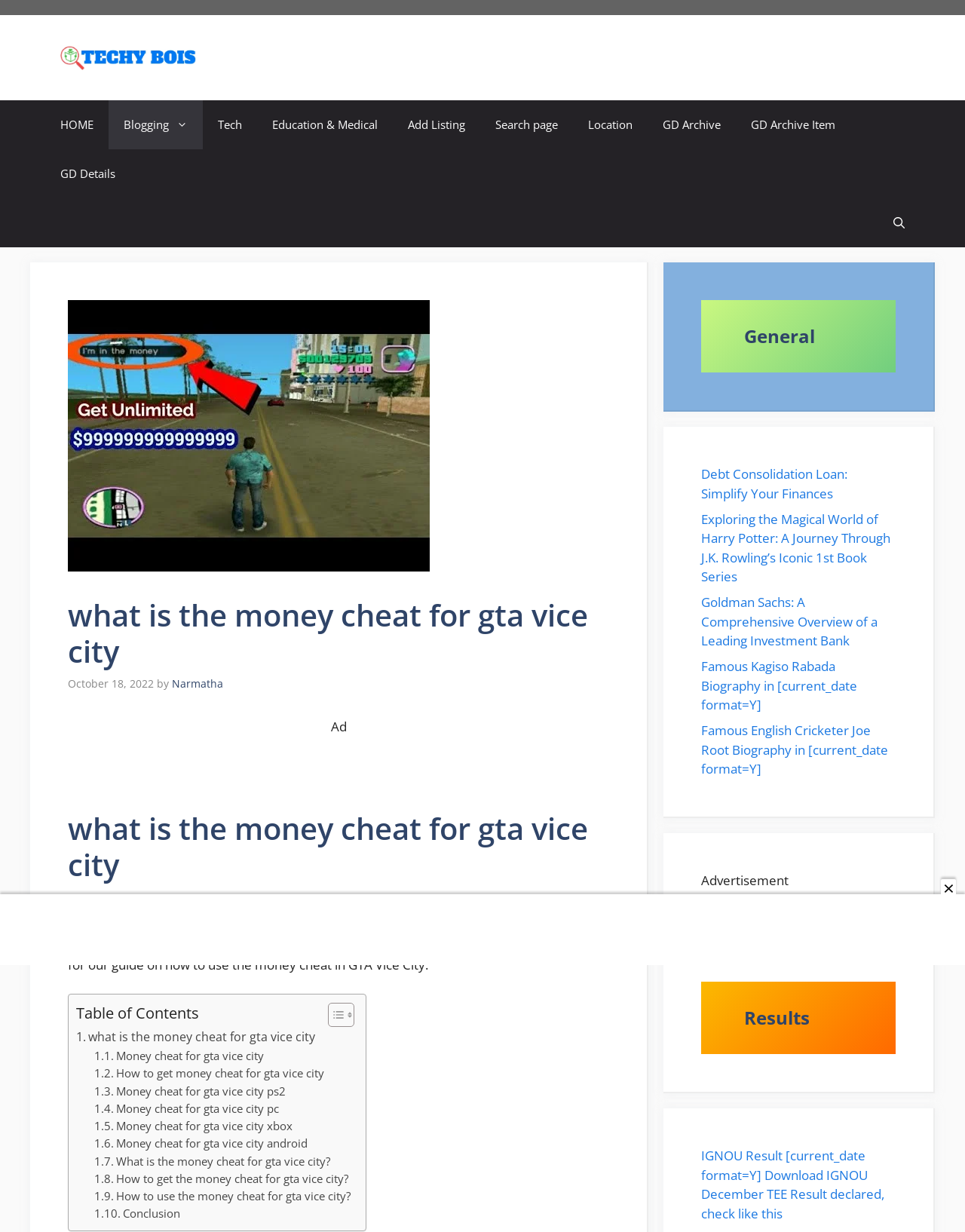Please specify the bounding box coordinates of the area that should be clicked to accomplish the following instruction: "See all recent posts". The coordinates should consist of four float numbers between 0 and 1, i.e., [left, top, right, bottom].

None